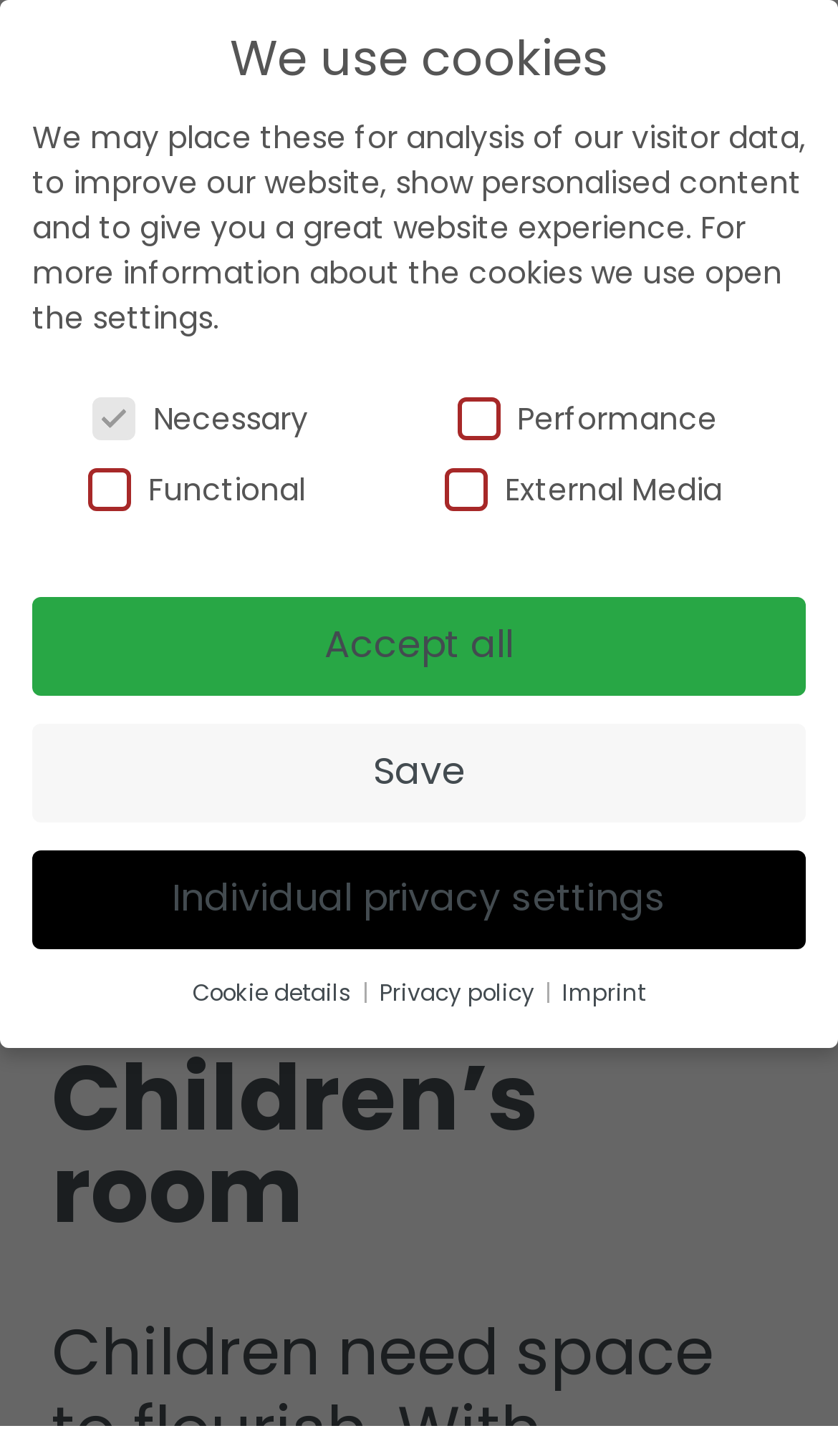Could you provide the bounding box coordinates for the portion of the screen to click to complete this instruction: "Click the Necessary checkbox"?

[0.367, 0.273, 0.4, 0.292]